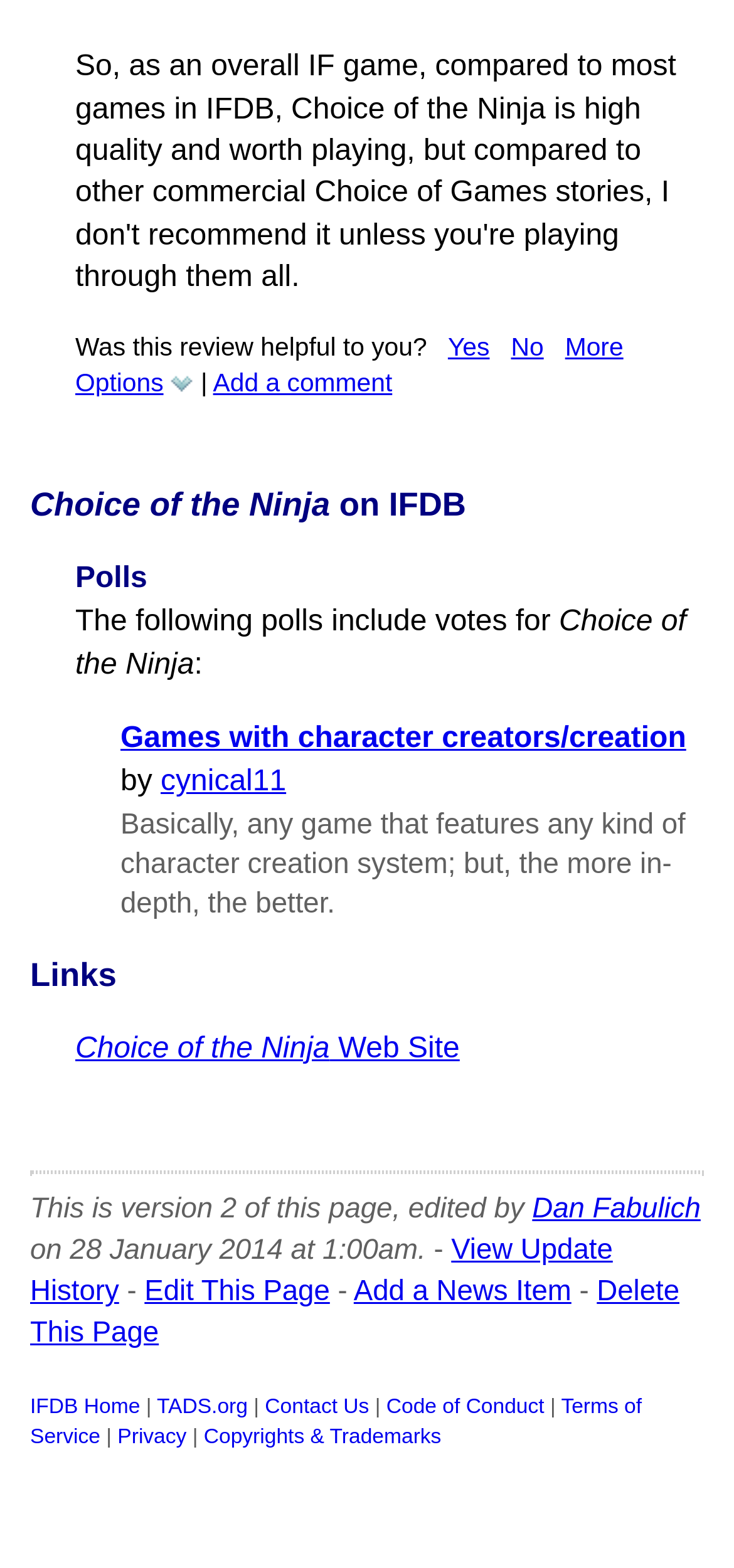Respond to the question below with a concise word or phrase:
What is the name of the person who edited this page?

Dan Fabulich